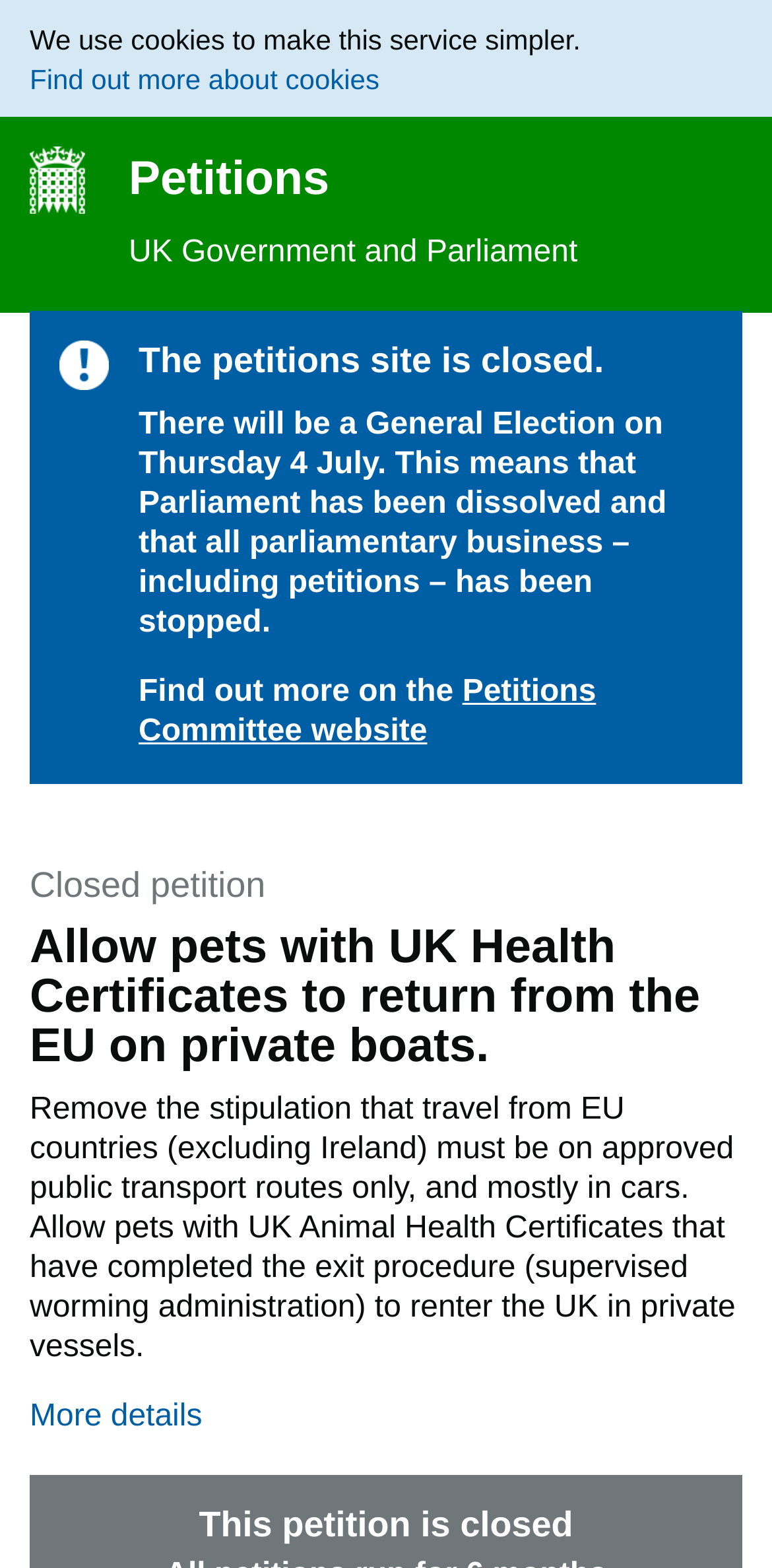Using the image as a reference, answer the following question in as much detail as possible:
What is the purpose of this petition?

The petition aims to remove the stipulation that travel from EU countries (excluding Ireland) must be on approved public transport routes only, and mostly in cars, and allow pets with UK Animal Health Certificates that have completed the exit procedure (supervised worming administration) to re-enter the UK in private vessels.